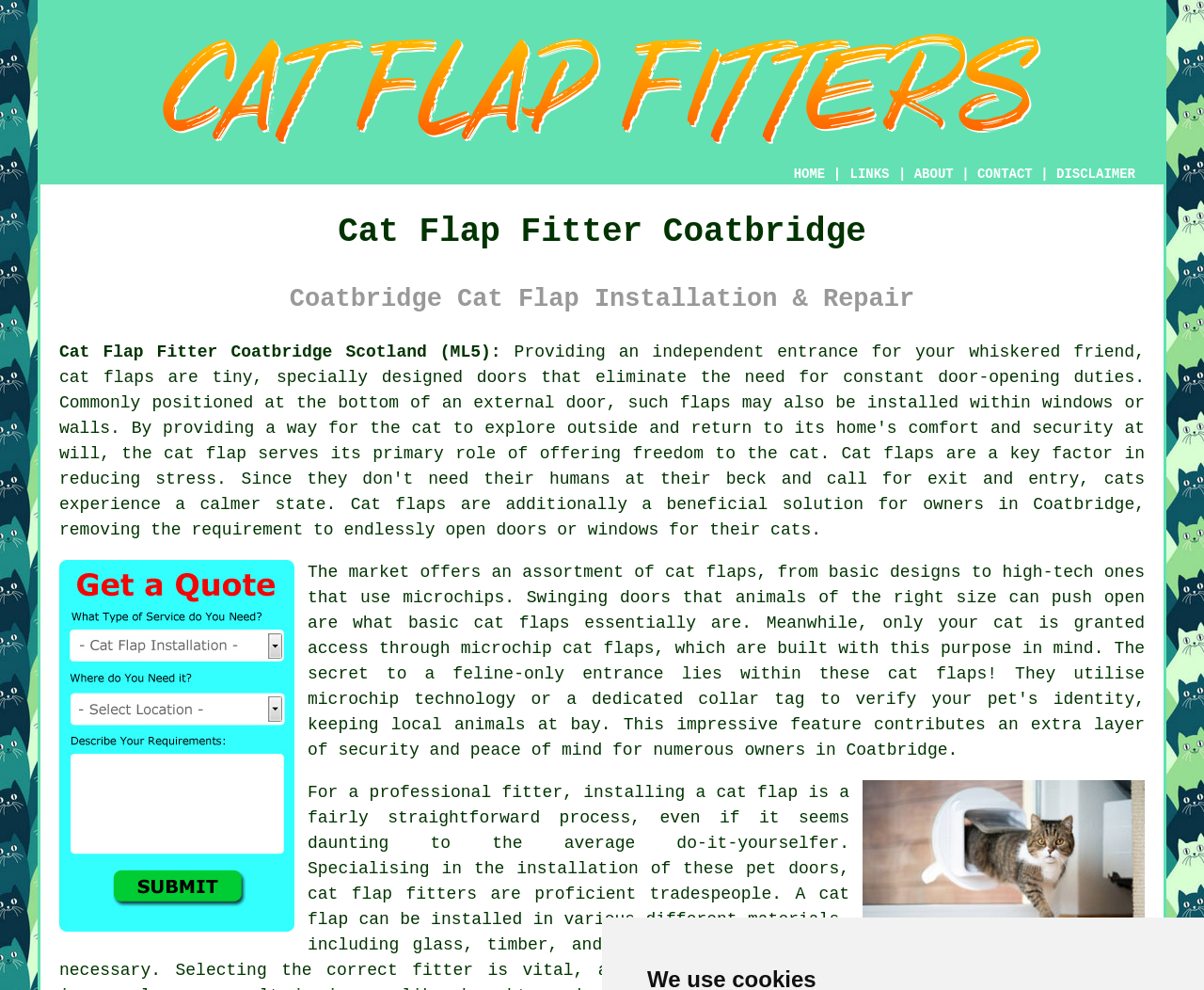Determine the bounding box coordinates for the clickable element to execute this instruction: "Click the CONTACT link". Provide the coordinates as four float numbers between 0 and 1, i.e., [left, top, right, bottom].

[0.812, 0.168, 0.858, 0.183]